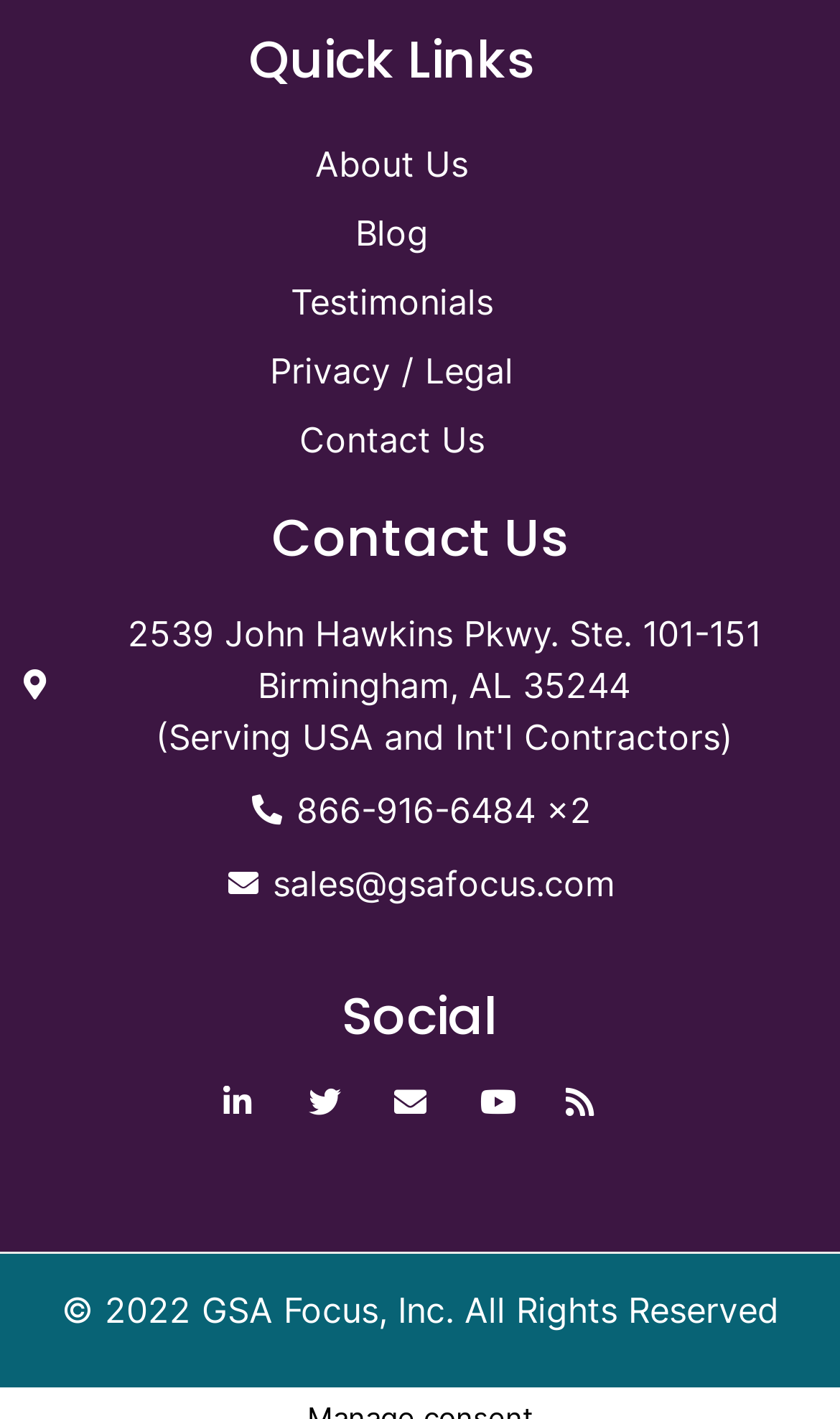Refer to the element description sales@gsafocus.com and identify the corresponding bounding box in the screenshot. Format the coordinates as (top-left x, top-left y, bottom-right x, bottom-right y) with values in the range of 0 to 1.

[0.02, 0.605, 0.98, 0.641]